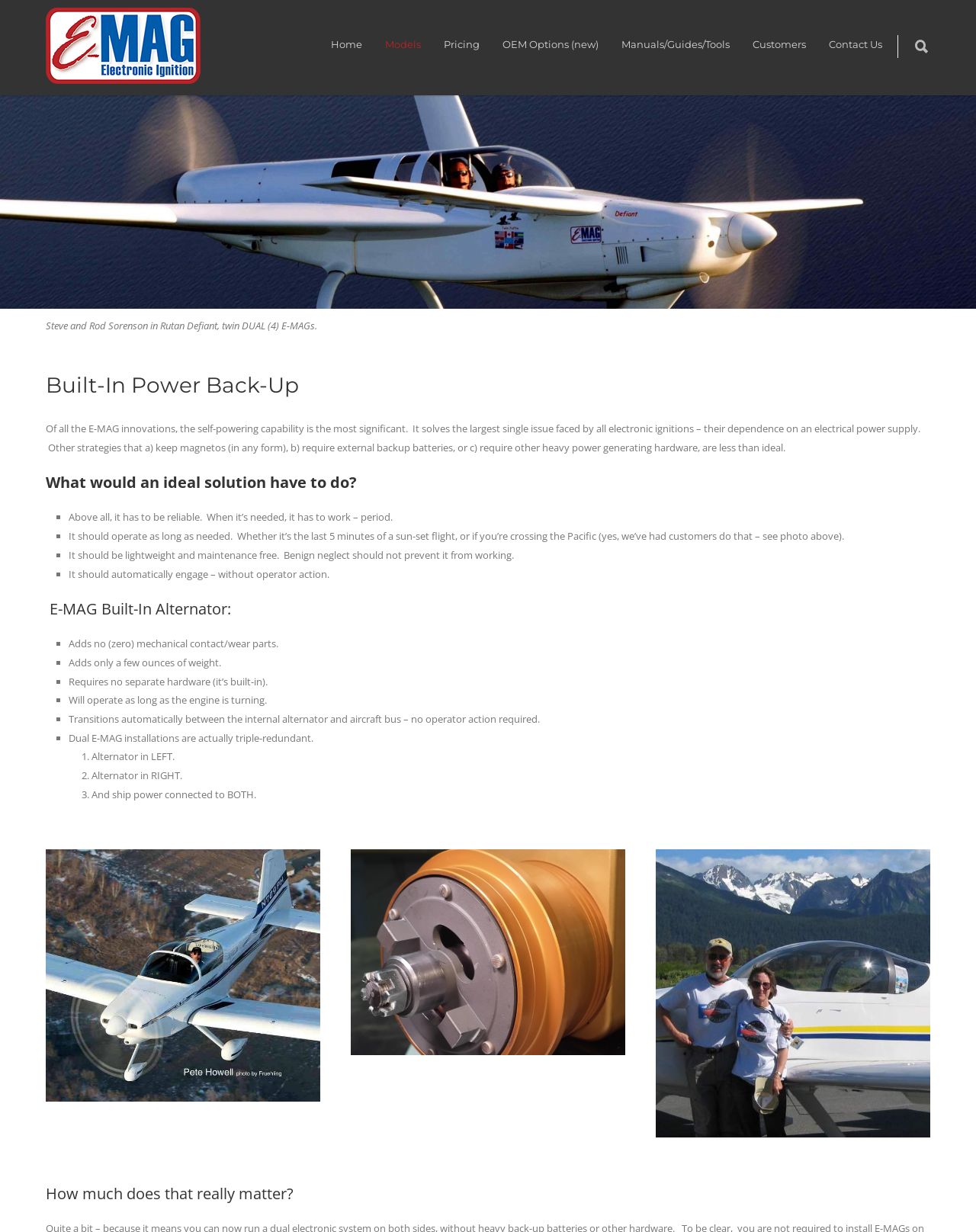Extract the bounding box coordinates of the UI element described: "Contact Us". Provide the coordinates in the format [left, top, right, bottom] with values ranging from 0 to 1.

[0.838, 0.031, 0.916, 0.041]